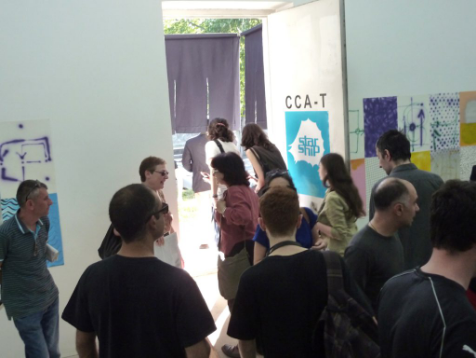Offer a comprehensive description of the image.

The image captures a vibrant scene at the "The Near Future" exhibition held at the CCA Center of Contemporary Art in Tbilisi, Georgia. A diverse group of attendees gathers in a lively atmosphere, with some people seen exiting through an open door adorned with a blue Starship logo. The exhibition's theme explores abstraction and cooperation, inviting reflections on social movements and artistic practices. Artwork is visible on the walls, contributing to the cultural backdrop. The setting embodies a creative exchange, forming connections between the past and potential futures, characteristic of the collaborative spirit highlighted in the exhibition's description.